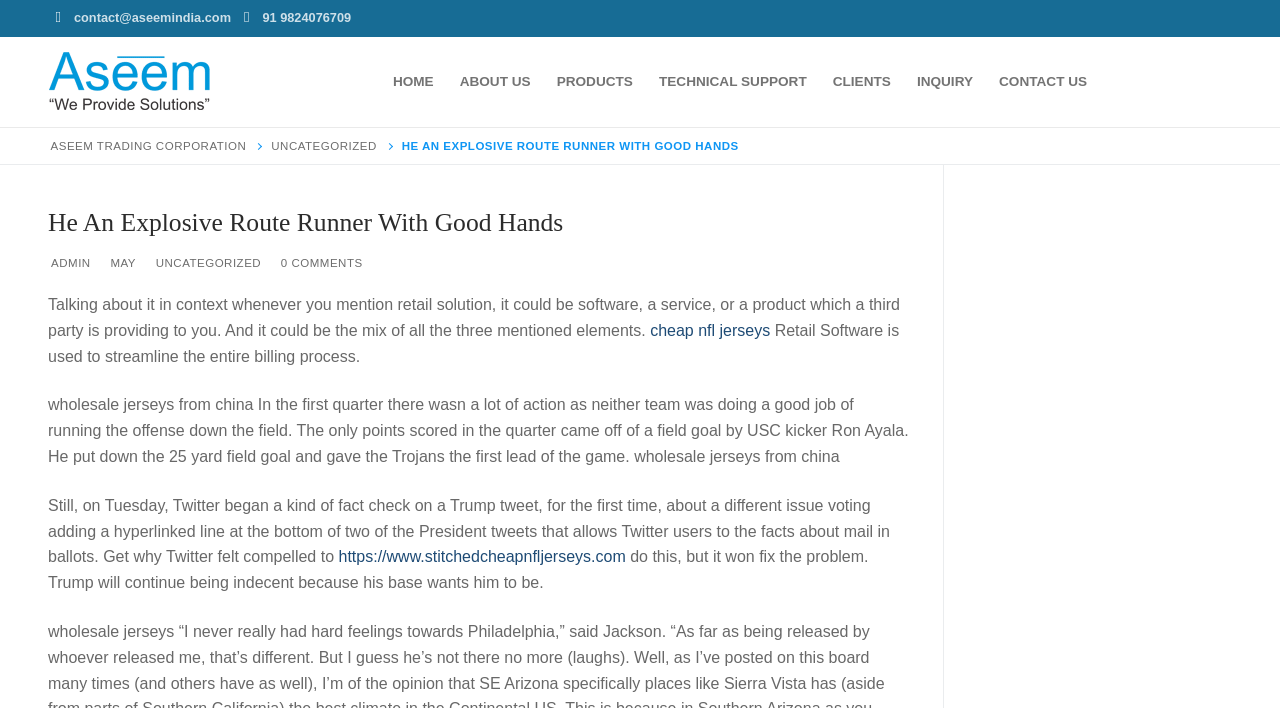Could you find the bounding box coordinates of the clickable area to complete this instruction: "Go to the Home page"?

[0.297, 0.089, 0.349, 0.142]